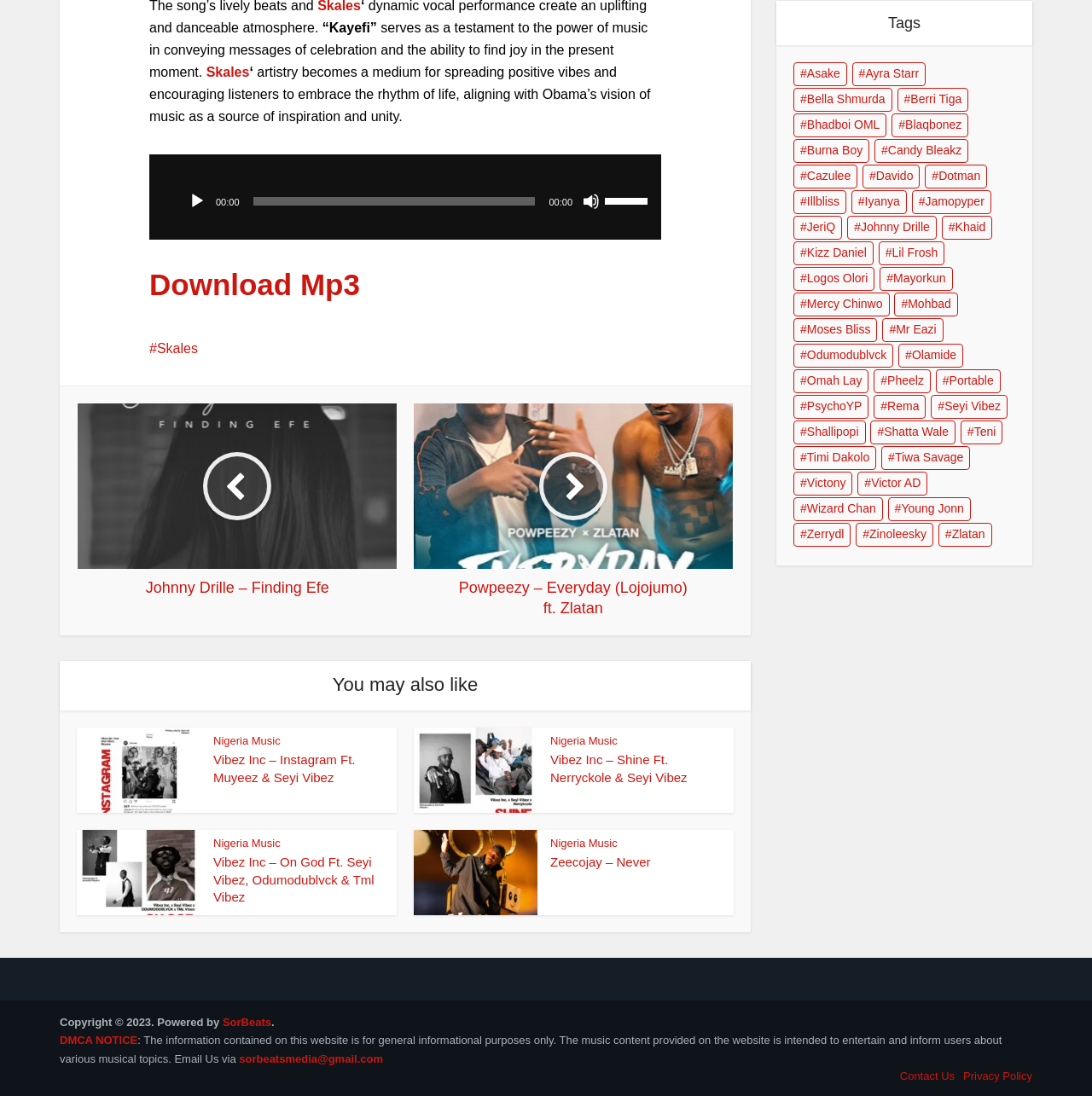Can you find the bounding box coordinates for the element that needs to be clicked to execute this instruction: "Download Mp3"? The coordinates should be given as four float numbers between 0 and 1, i.e., [left, top, right, bottom].

[0.137, 0.244, 0.33, 0.274]